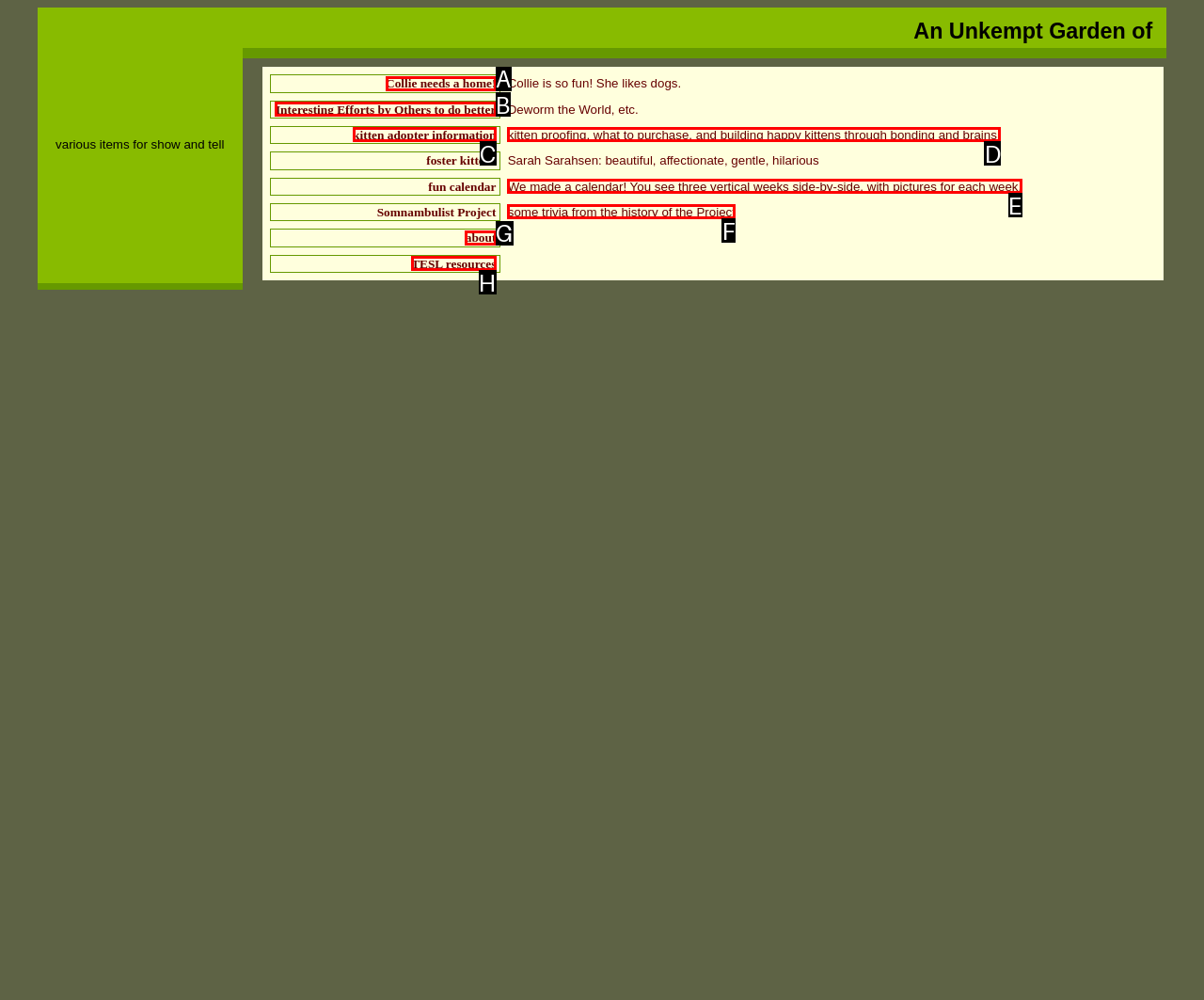Identify the bounding box that corresponds to: Collie needs a home!
Respond with the letter of the correct option from the provided choices.

A